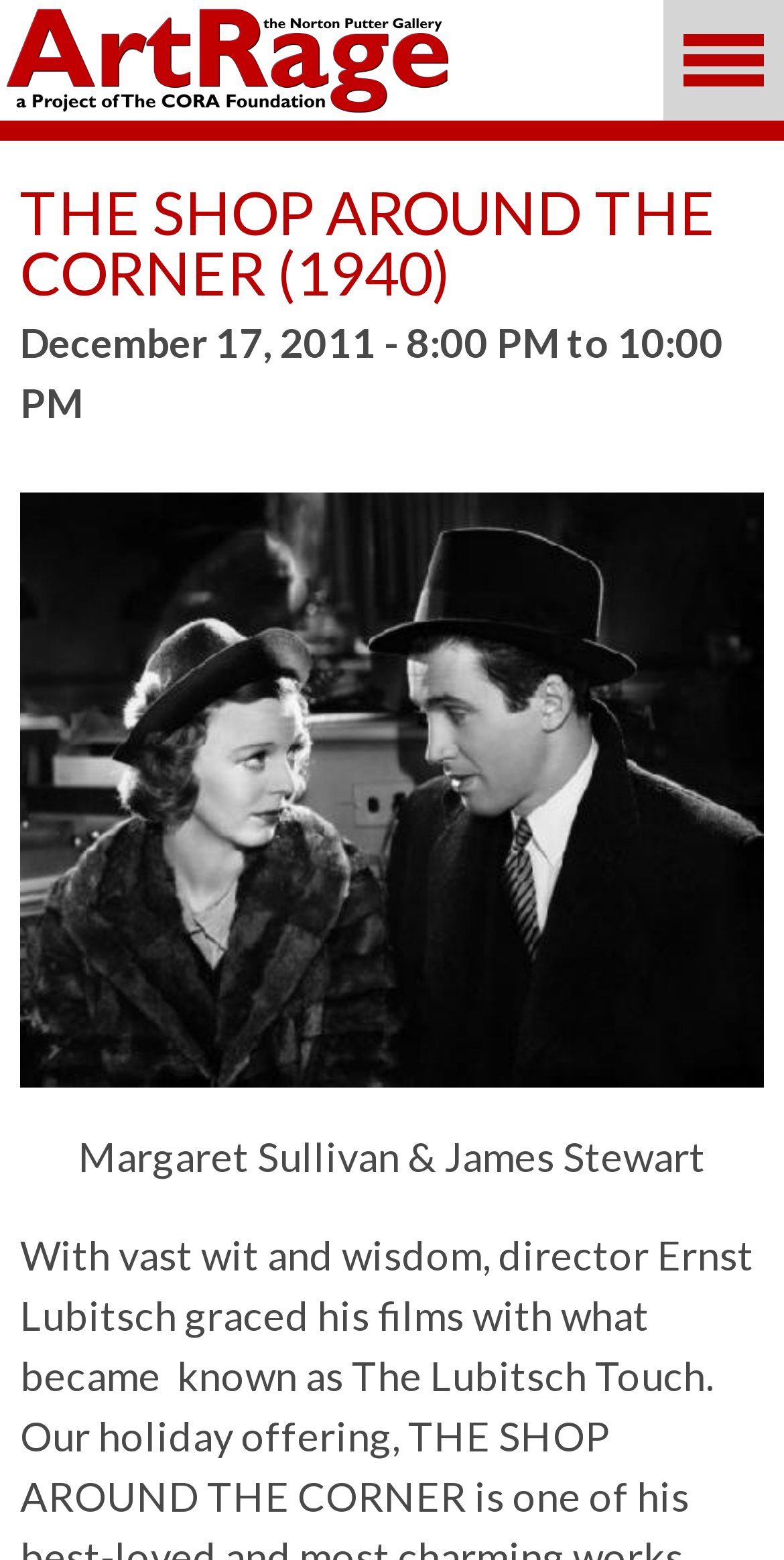Using the provided element description "Donate", determine the bounding box coordinates of the UI element.

[0.033, 0.369, 0.487, 0.423]